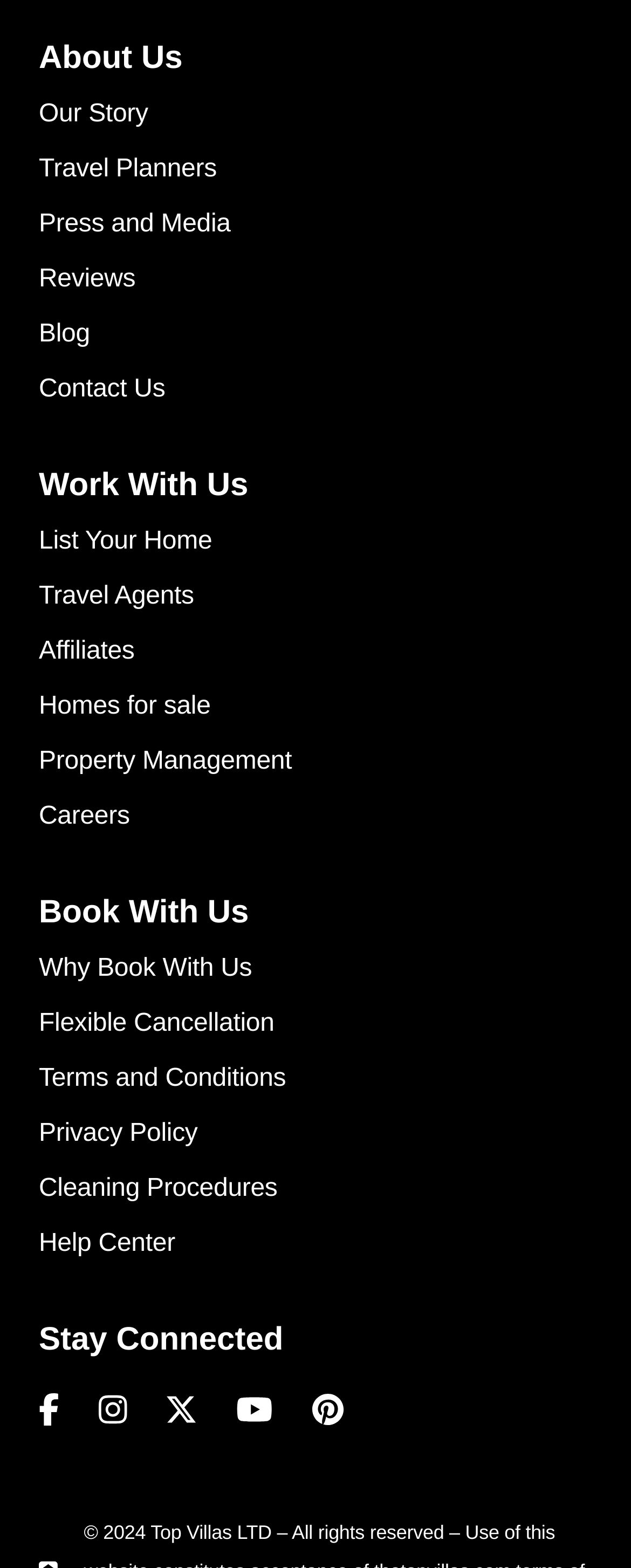Use a single word or phrase to answer the question:
How many social media links are there?

5